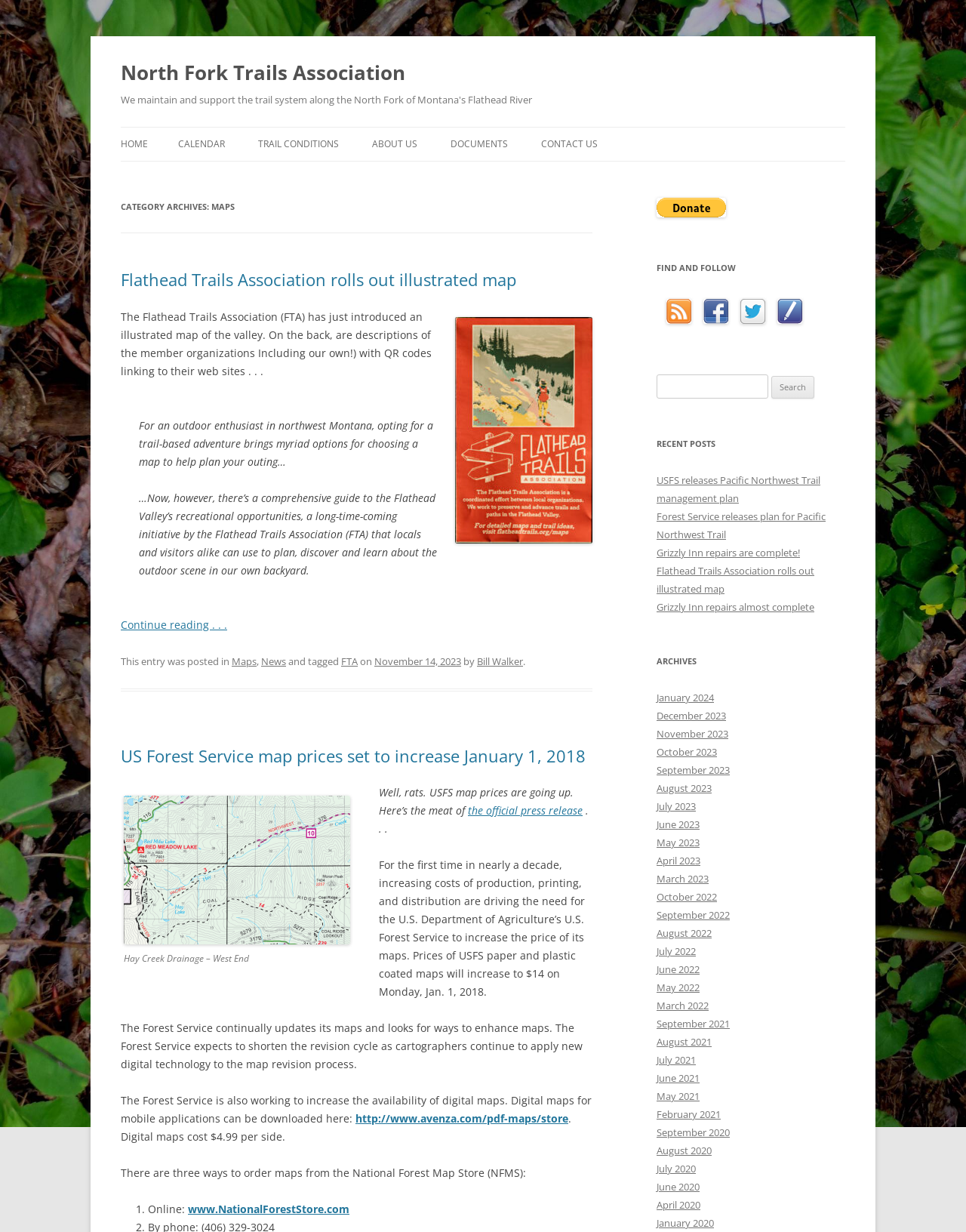Please use the details from the image to answer the following question comprehensively:
What is the name of the author of the latest article?

The author of the latest article can be found at the bottom of the article, which is titled 'Flathead Trails Association rolls out illustrated map' and is written by 'Bill Walker'.